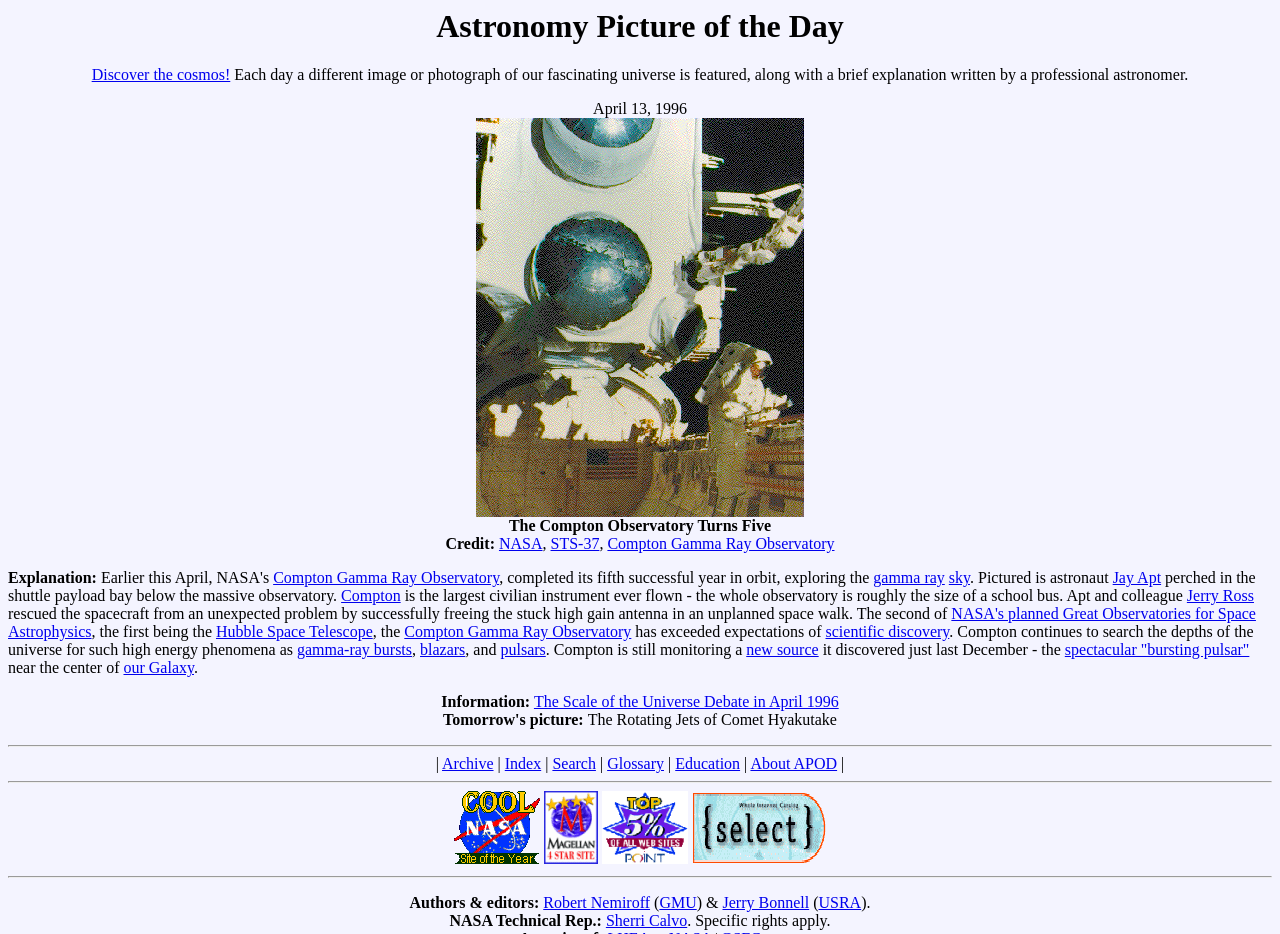Given the content of the image, can you provide a detailed answer to the question?
Who is the astronaut in the picture?

The answer can be found in the text 'Pictured is astronaut Jay Apt' which describes the image on the webpage.